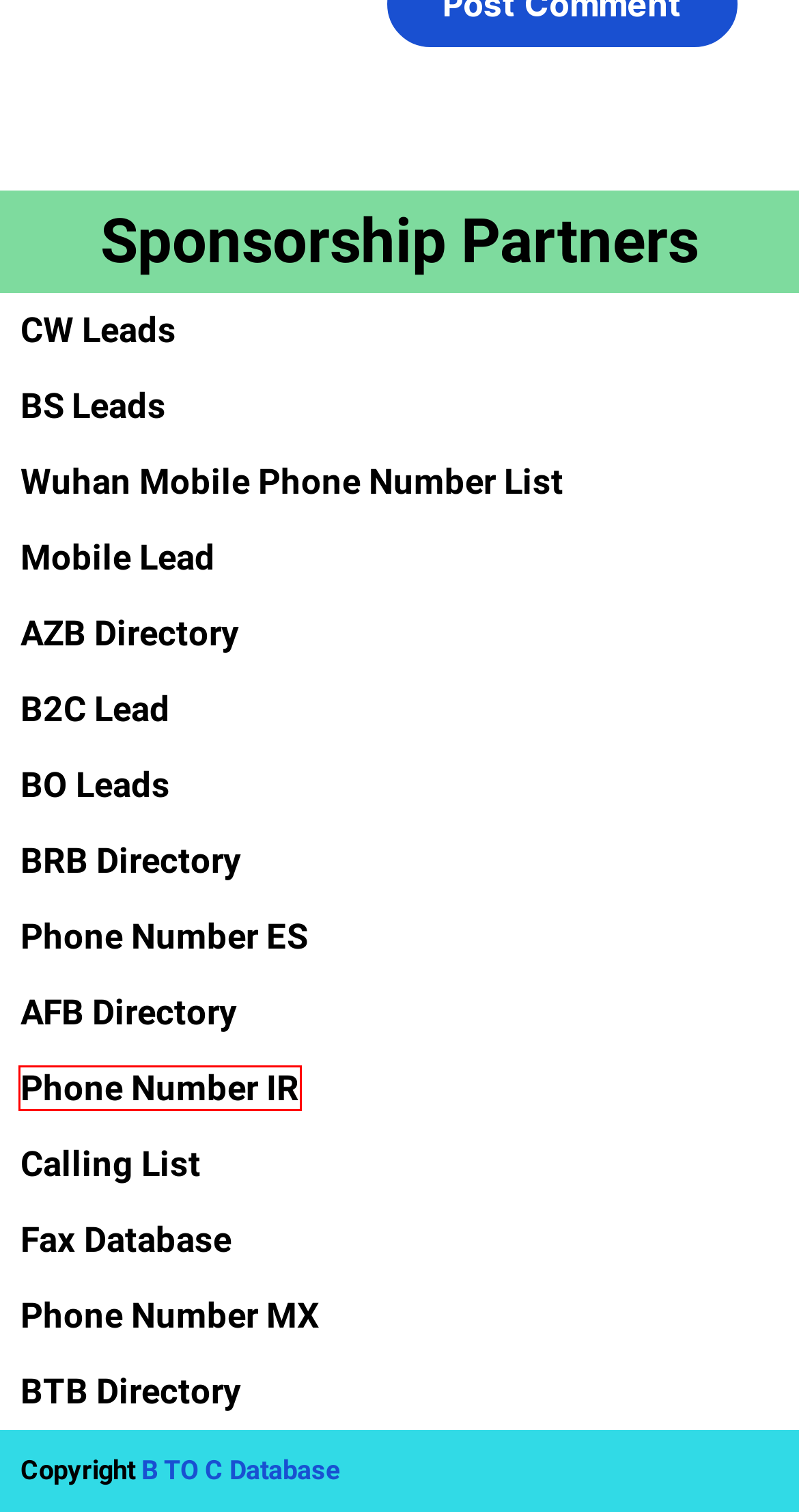Examine the screenshot of a webpage with a red rectangle bounding box. Select the most accurate webpage description that matches the new webpage after clicking the element within the bounding box. Here are the candidates:
A. List of WhatsApp Mobile Numbers Archives | B TO C Database
B. Wuhan Mobile Phone Number List - Wuhan Mobile Phone Number List
C. Mobile Lead - Mobile Lead
D. B2C Lead - B2C Lead
E. CW Leads - CW Leads
F. Buy WhatsApp number list Archives | B TO C Database
G. BS Leads - BS Leads
H. List of WhatsApp numbers Archives | B TO C Database

G